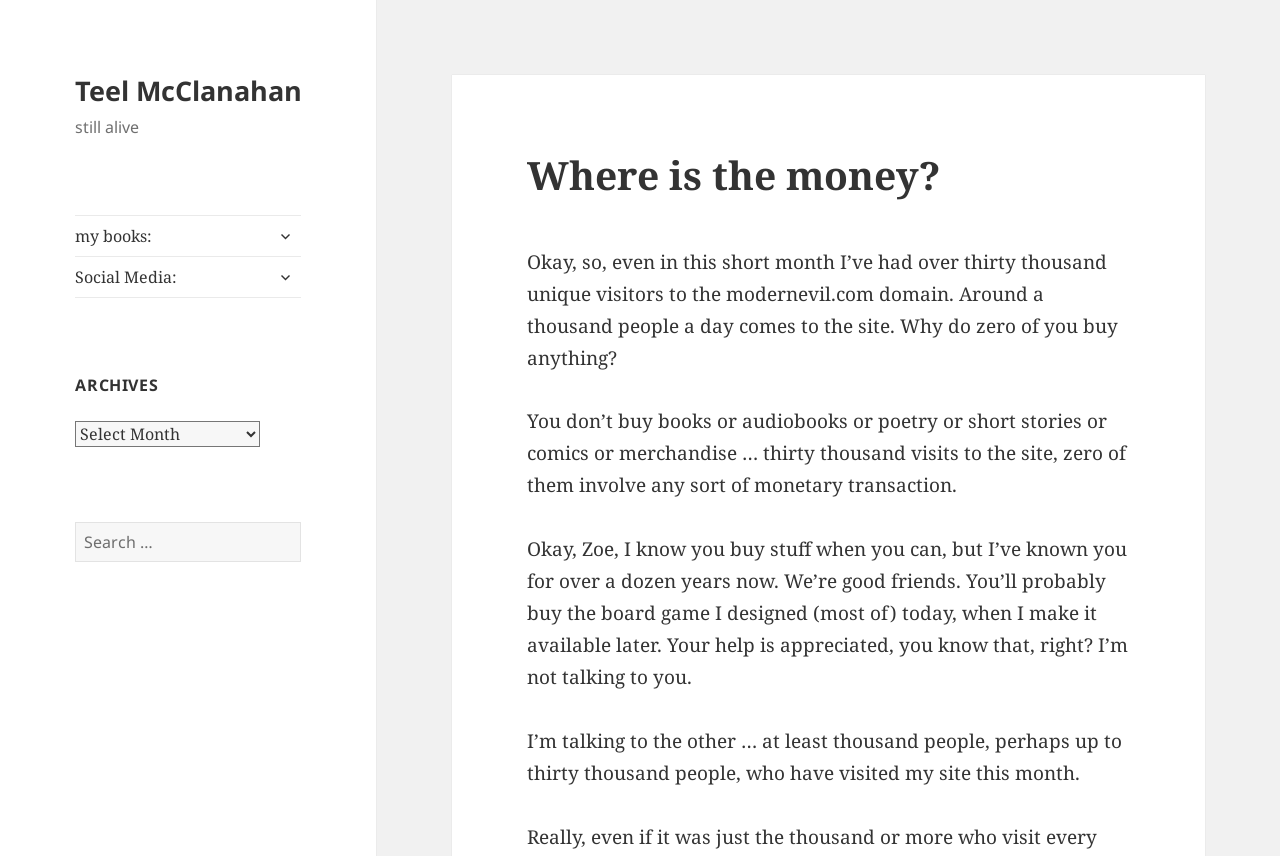What is the author complaining about?
Please use the image to provide an in-depth answer to the question.

The author is complaining about the fact that despite having thousands of unique visitors to the website, none of them are making any purchases. This is evident from the text, which says 'thirty thousand visits to the site, zero of them involve any sort of monetary transaction'.